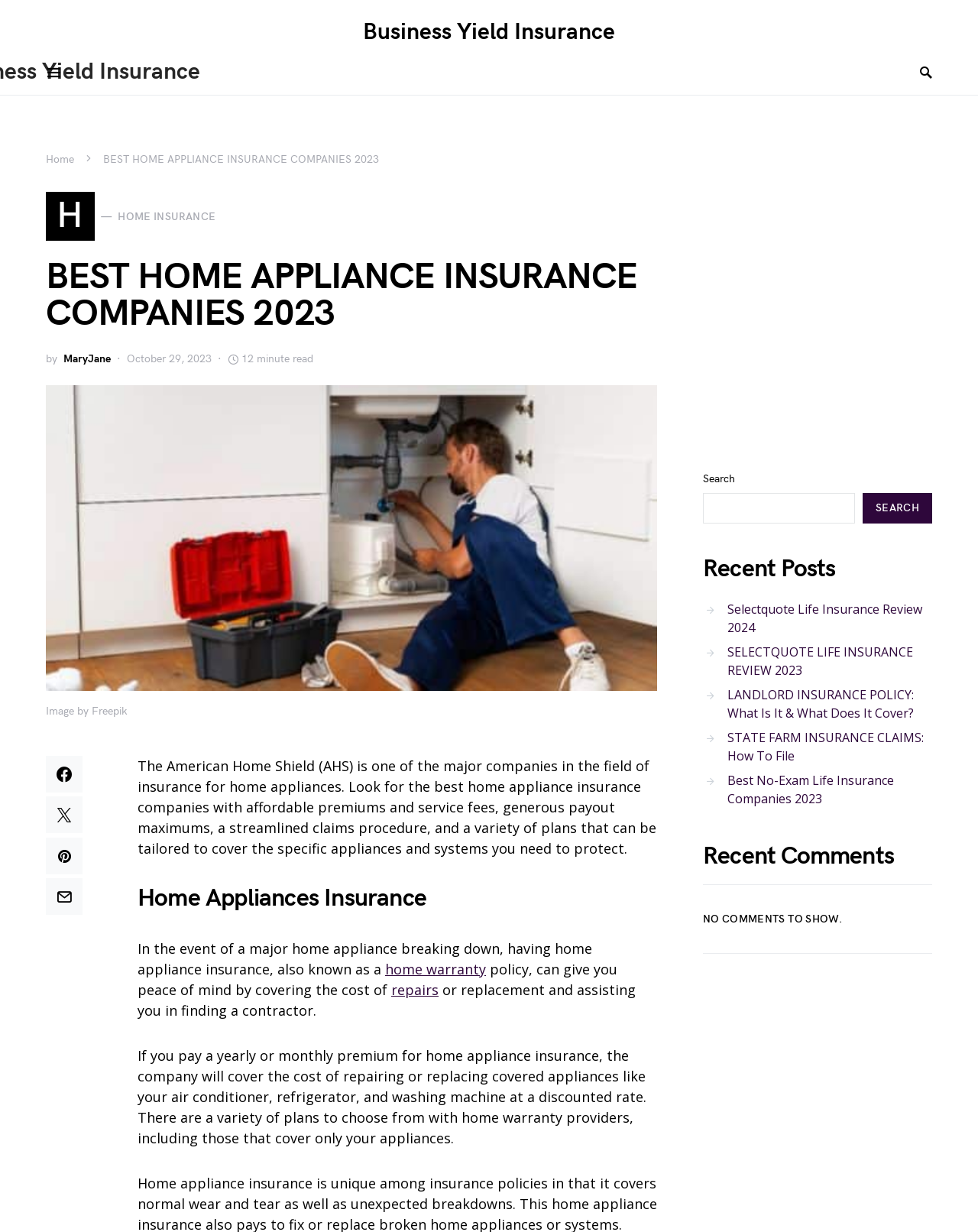Identify the bounding box coordinates for the region of the element that should be clicked to carry out the instruction: "Read the article about American Home Shield Insurance Coverage". The bounding box coordinates should be four float numbers between 0 and 1, i.e., [left, top, right, bottom].

[0.047, 0.429, 0.672, 0.442]